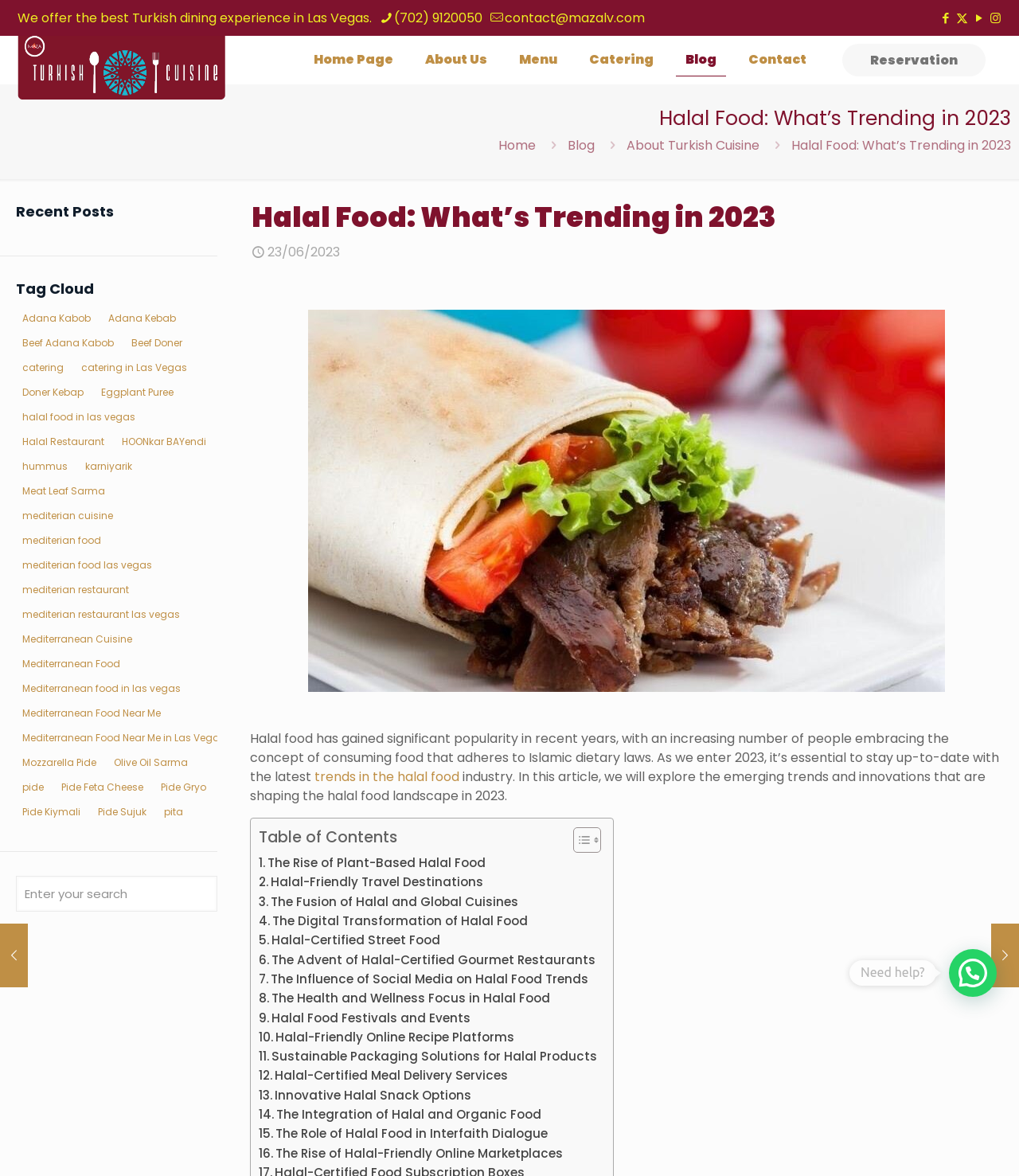Can you find the bounding box coordinates for the element to click on to achieve the instruction: "Contact the restaurant via phone"?

[0.387, 0.007, 0.473, 0.023]